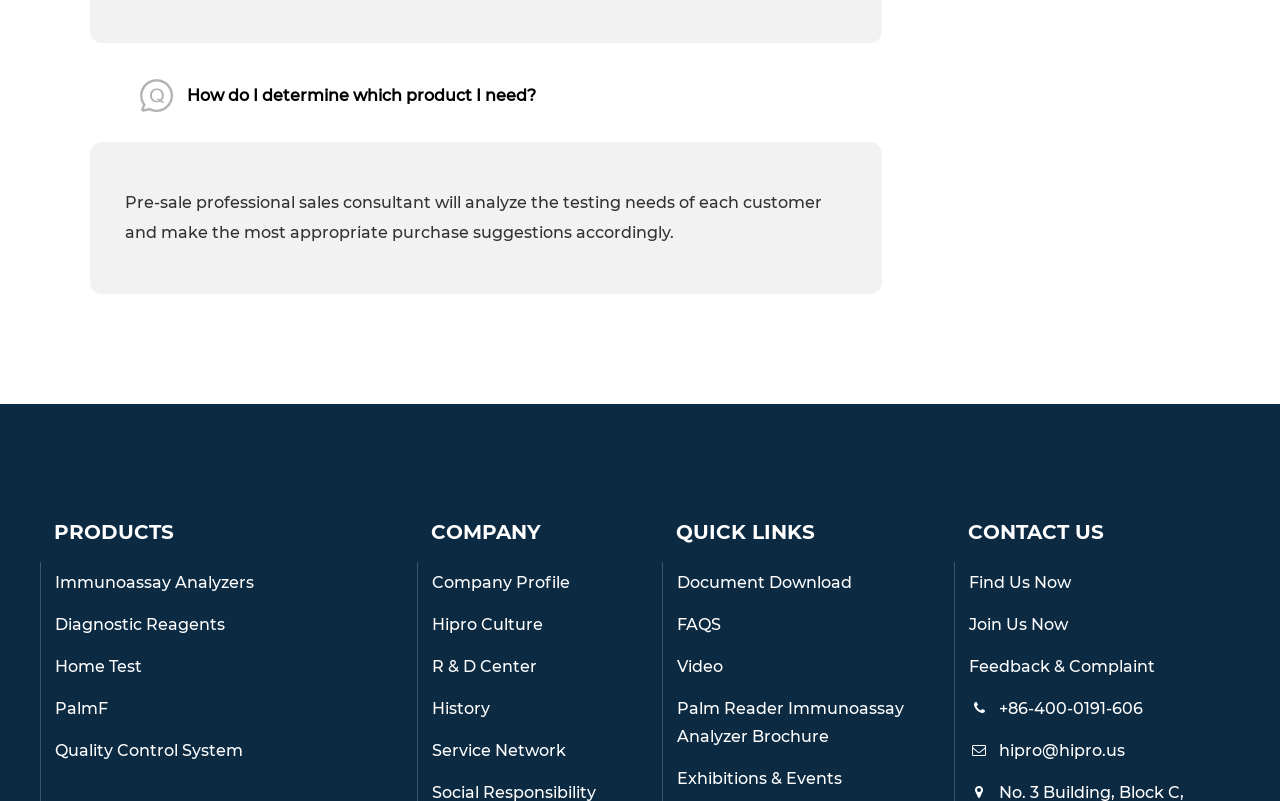Please reply with a single word or brief phrase to the question: 
How many quick links are there?

5